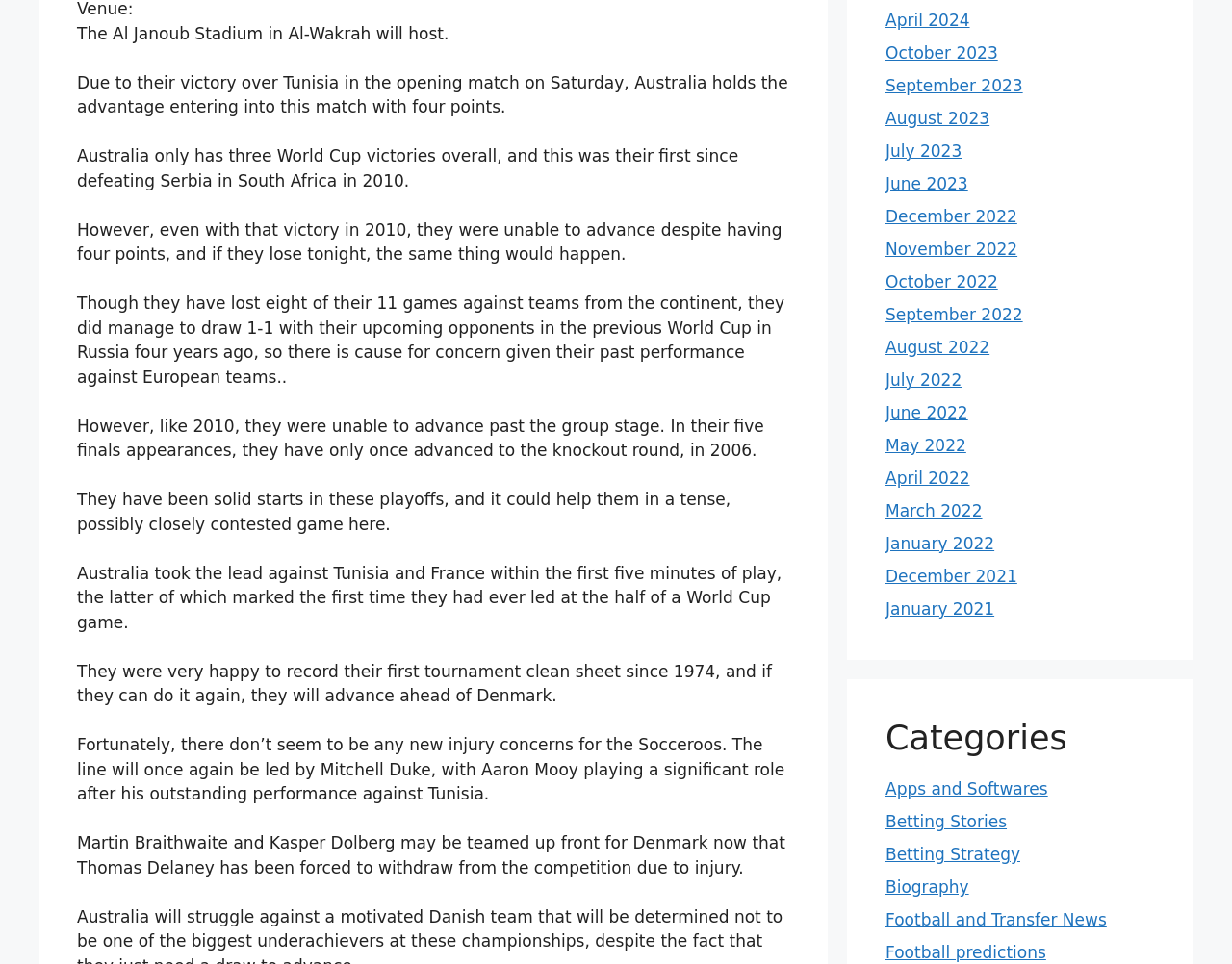Find the bounding box coordinates of the clickable area required to complete the following action: "Click on April 2024".

[0.719, 0.011, 0.787, 0.031]